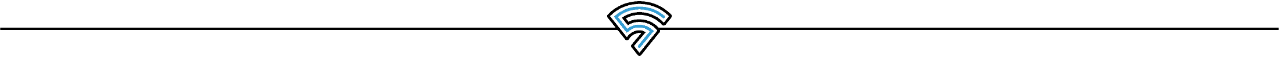Answer the following inquiry with a single word or phrase:
What is the purpose of the image?

To highlight her contributions